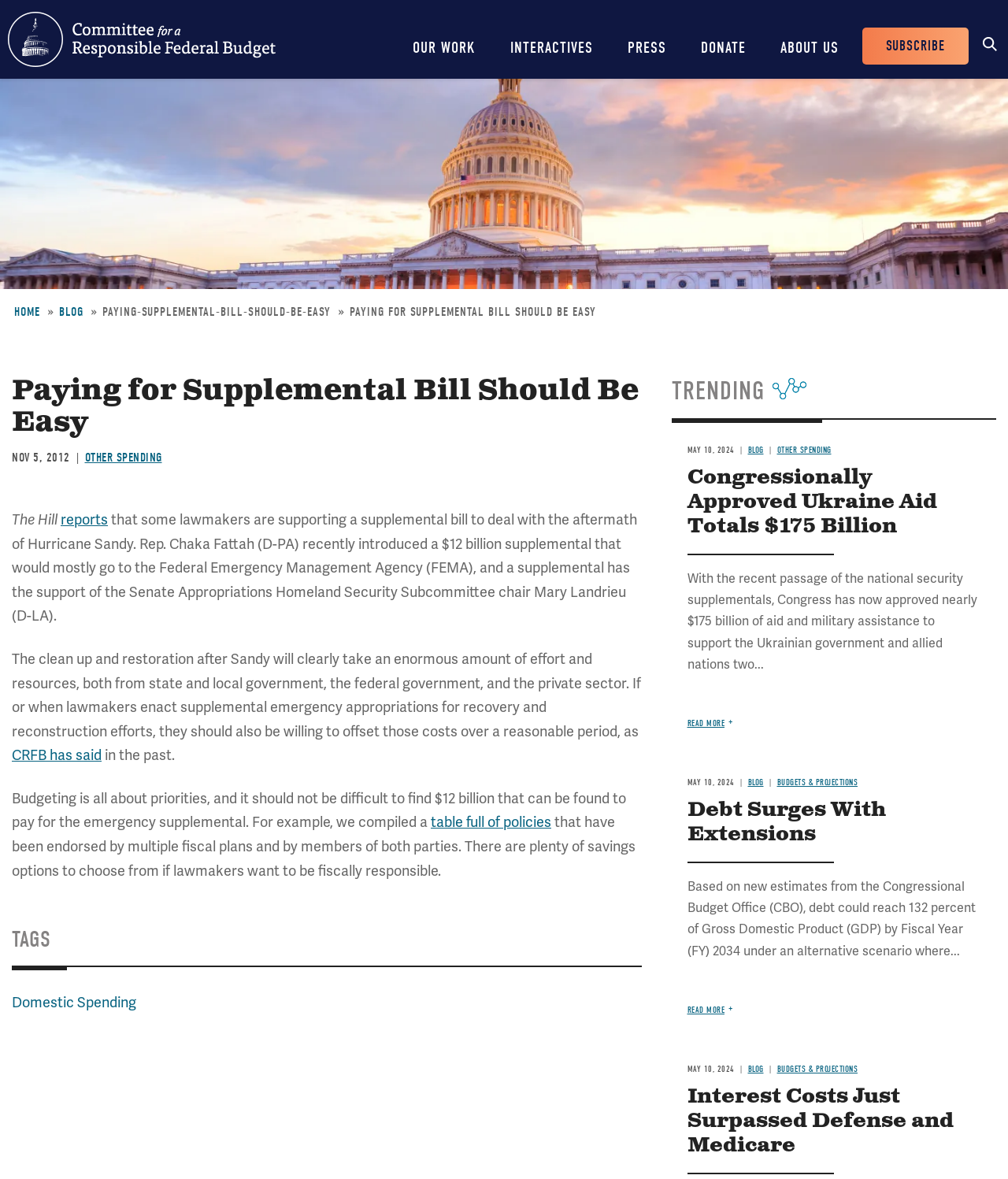Respond to the question below with a single word or phrase: What is the amount of the supplemental bill?

$12 billion